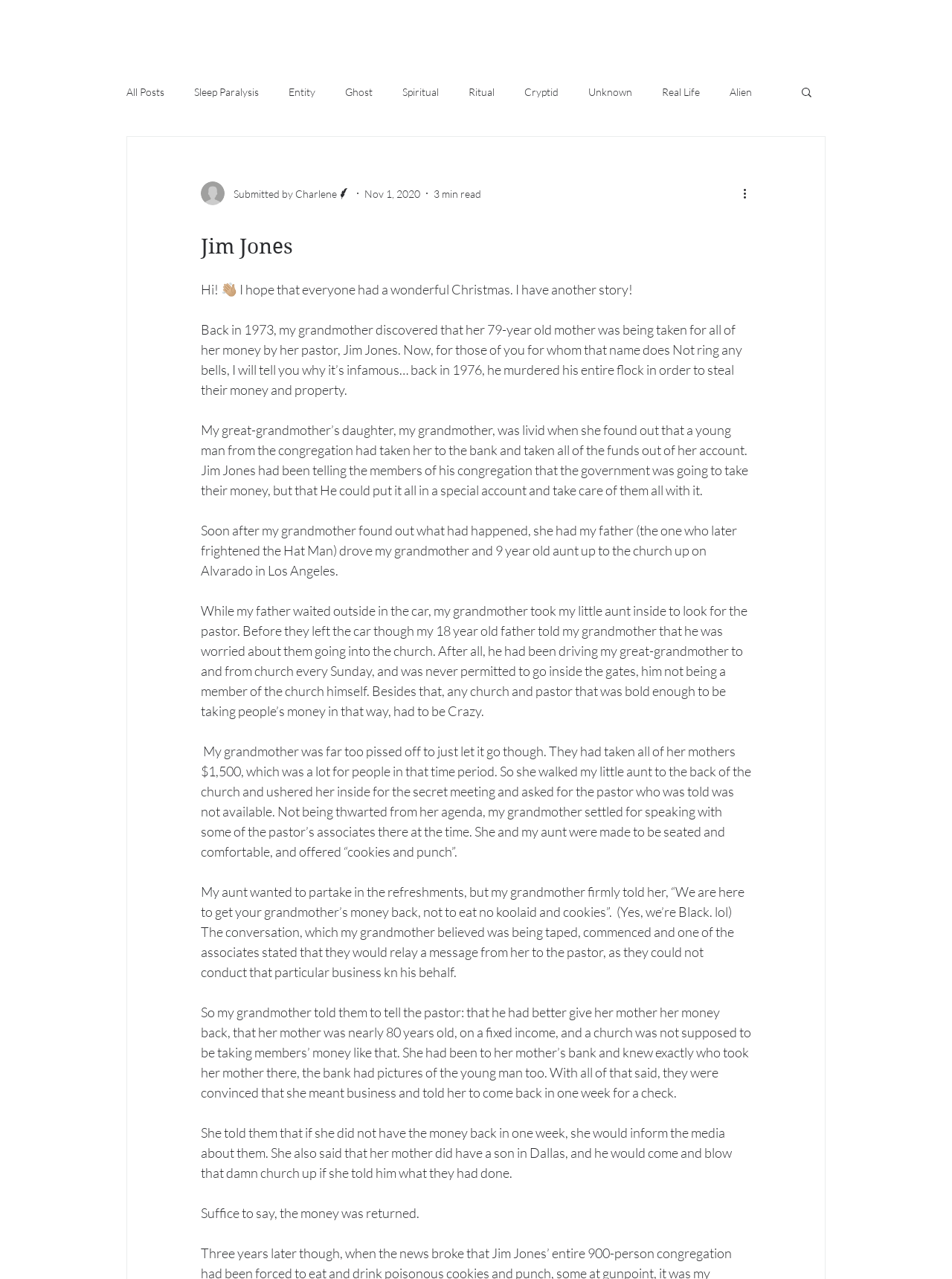Please answer the following question using a single word or phrase: 
What is the topic of the story?

Jim Jones